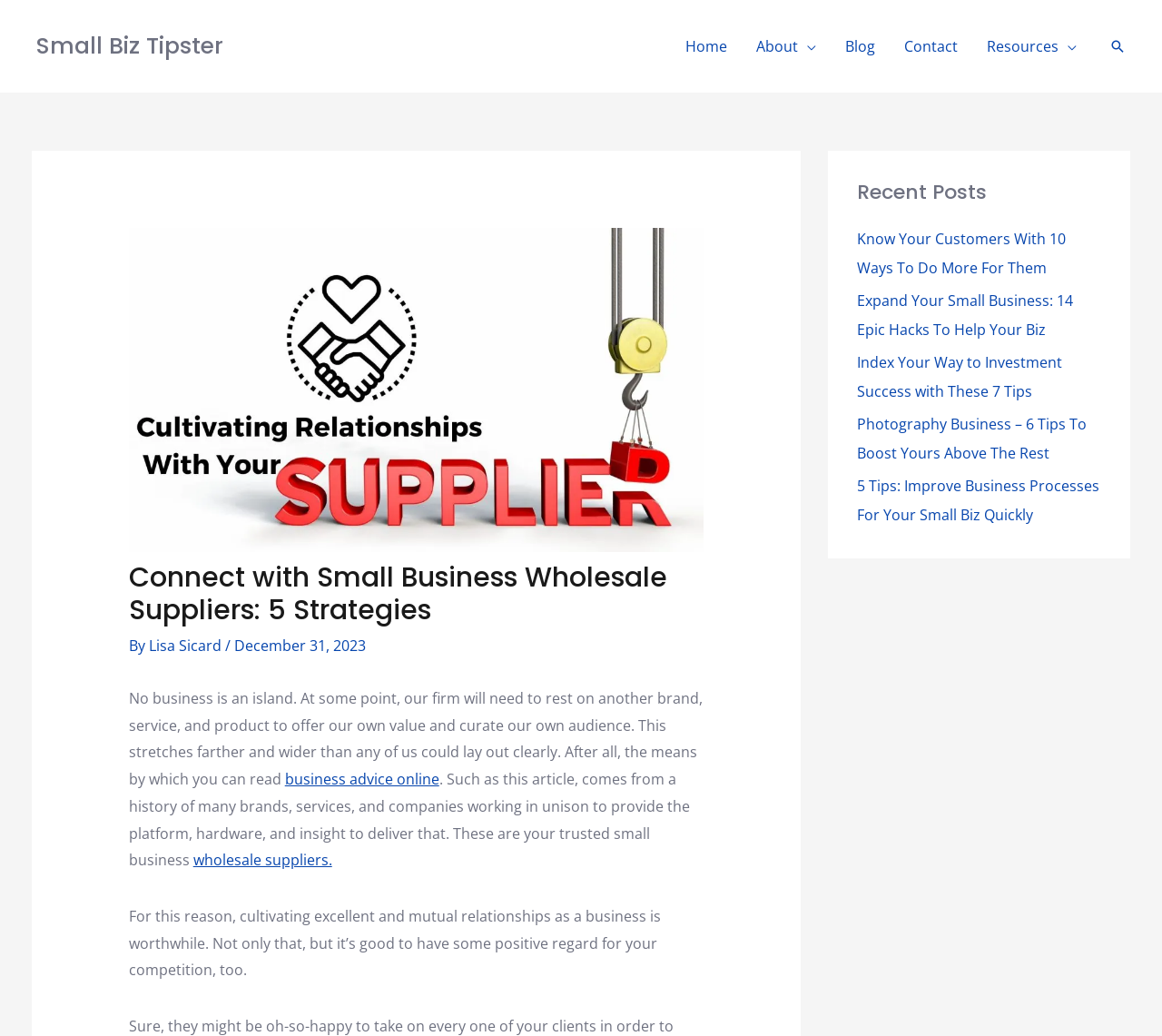Locate the bounding box coordinates of the item that should be clicked to fulfill the instruction: "Explore the 'Resources' menu".

[0.837, 0.014, 0.939, 0.075]